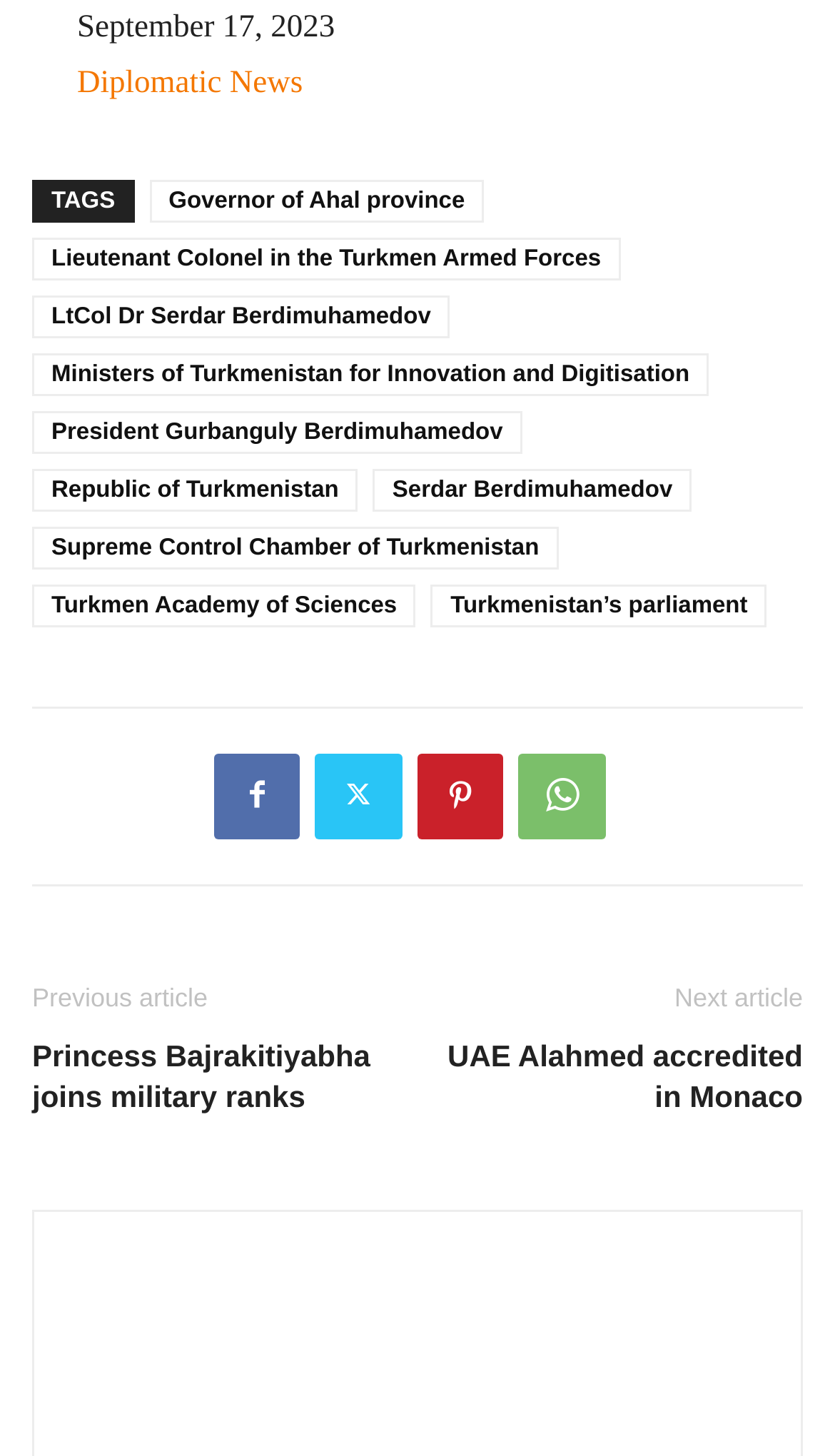What is the date mentioned on the webpage?
Using the image as a reference, answer the question with a short word or phrase.

September 17, 2023